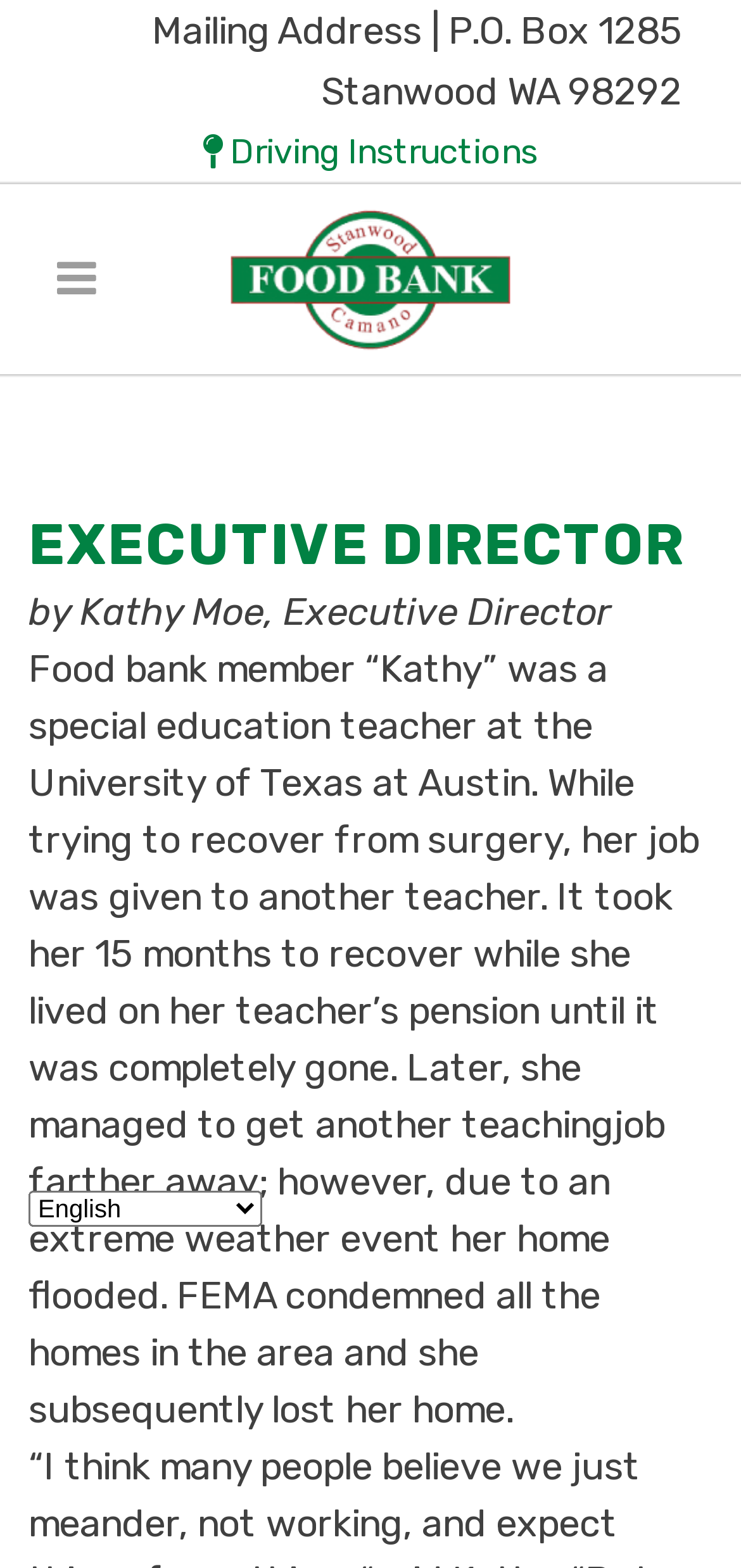Generate a thorough description of the webpage.

The webpage appears to be the summer 2021 edition of the Stanwood Camano Food Bank's website. At the top, there is a logo and a search bar. Below the search bar, there are two links with a font awesome icon. 

On the left side of the page, there are three headings: "UPCOMING HOLIDAY CLOSURES", "FOOD BANK CLOSURES", and "THRIFT STORE CLOSURES". Under each heading, there are corresponding static text elements describing the closure dates and times.

On the right side of the page, there is a section with a heading "EXECUTIVE DIRECTOR" followed by a brief biography of Kathy Moe, the executive director of the food bank. The biography describes her background as a special education teacher and her struggles with job loss and a natural disaster.

In the middle of the page, there is a section with a heading that is not explicitly stated, but it appears to be related to winter supplies. There are three figures, likely images, accompanied by headings "SLEEPING BAGS", "TENTS & TARPS", and "BLANKETS". Below this section, there is a static text element describing the availability of equipment and supplies for staying warm during the winter.

At the bottom of the page, there is a mailing address and a link to driving instructions. There are also two layout tables, which are not explicitly visible but may be used for structuring the content on the page.